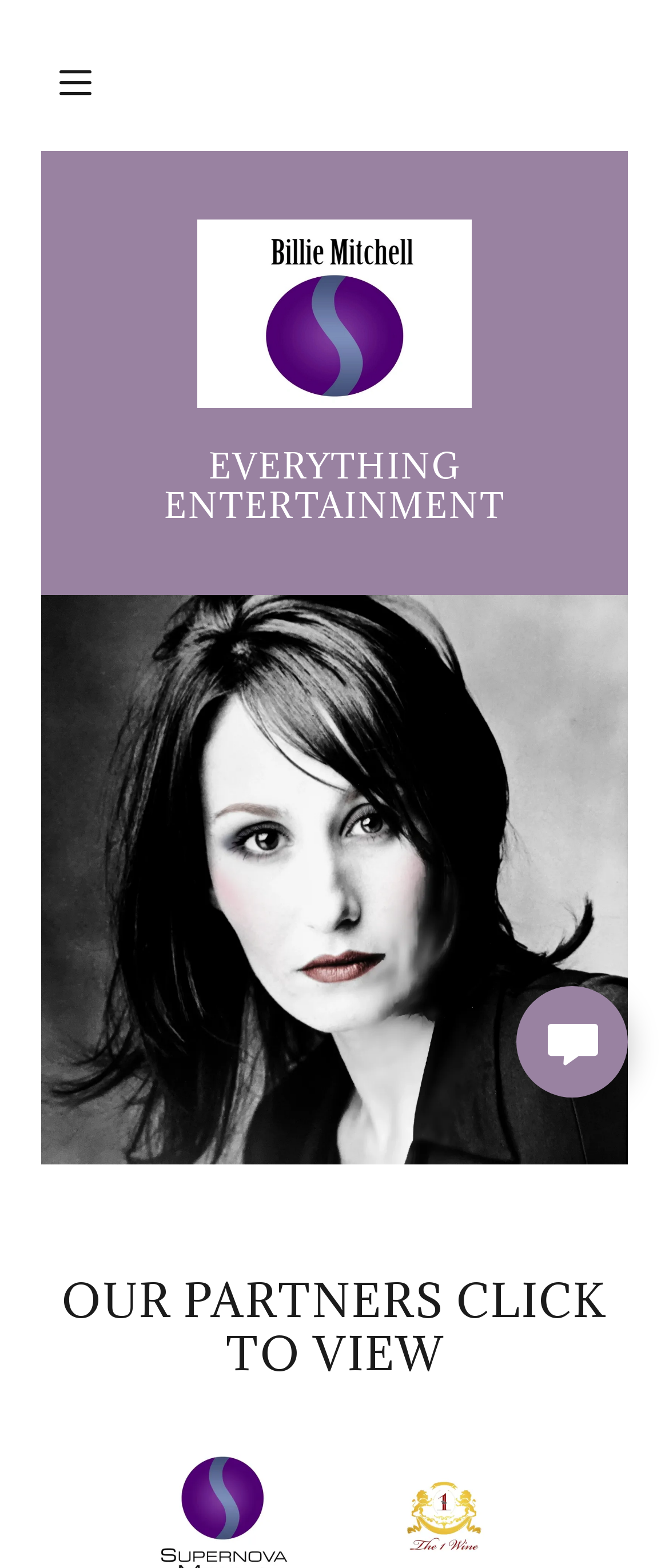Based on the element description title="Billie Mitchell", identify the bounding box coordinates for the UI element. The coordinates should be in the format (top-left x, top-left y, bottom-right x, bottom-right y) and within the 0 to 1 range.

[0.062, 0.14, 0.938, 0.26]